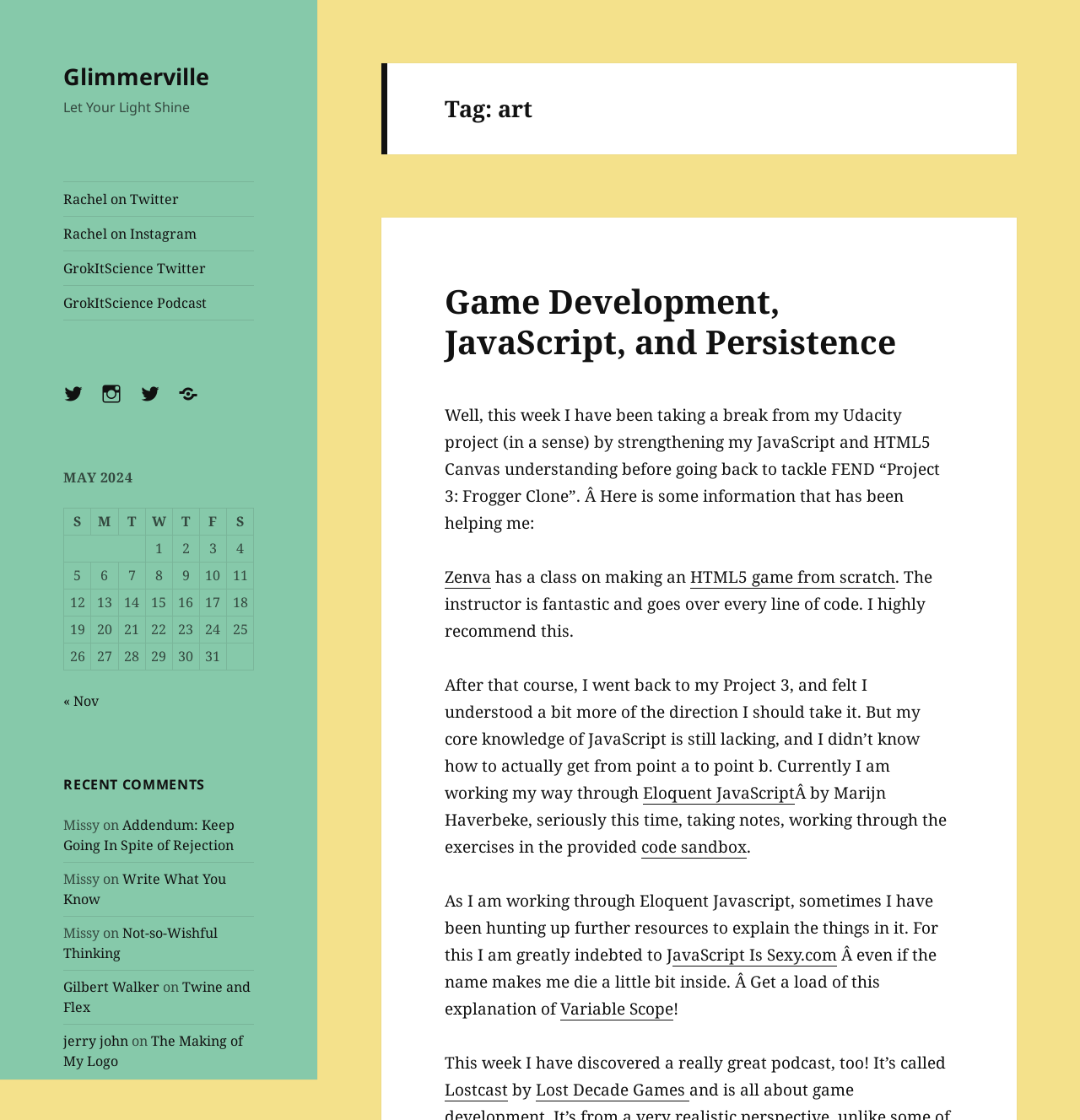Determine the bounding box coordinates of the area to click in order to meet this instruction: "Read the article about Addendum: Keep Going In Spite of Rejection".

[0.059, 0.728, 0.217, 0.763]